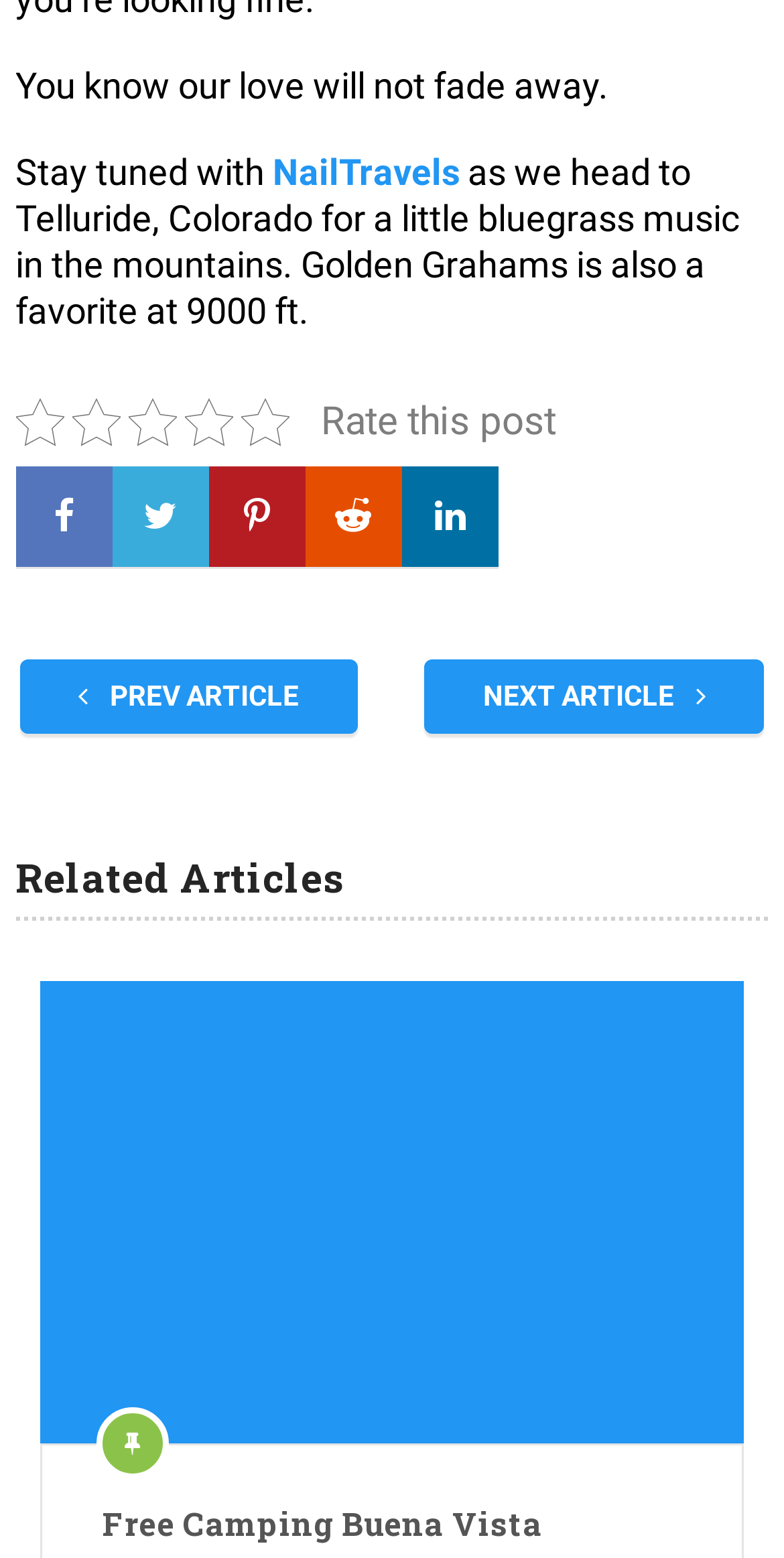What is the purpose of the 'Rate this post' button?
Using the image as a reference, give an elaborate response to the question.

The purpose of the 'Rate this post' button can be inferred from the static text element at coordinates [0.41, 0.256, 0.71, 0.286] which suggests that the button is used to rate the post.